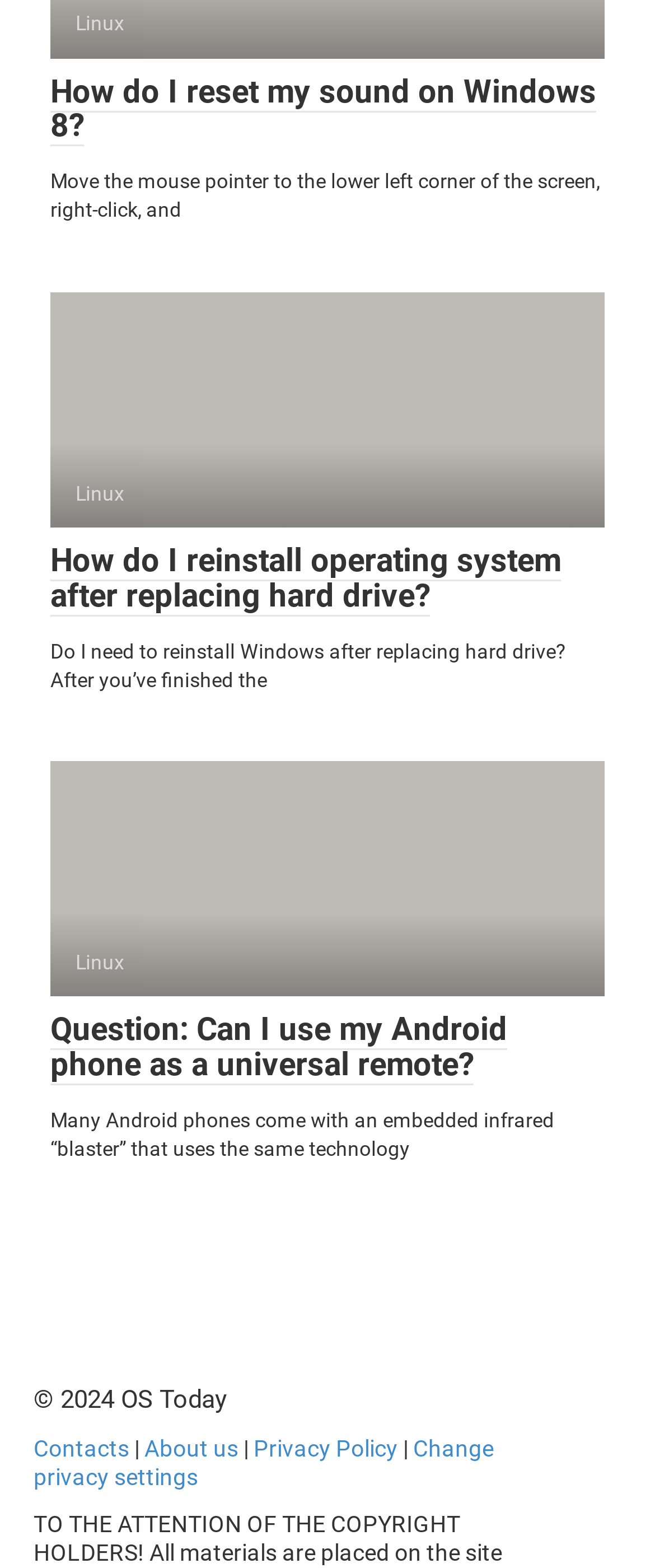Can you identify the bounding box coordinates of the clickable region needed to carry out this instruction: 'Click on 'How do I reset my sound on Windows 8?''? The coordinates should be four float numbers within the range of 0 to 1, stated as [left, top, right, bottom].

[0.077, 0.046, 0.91, 0.094]